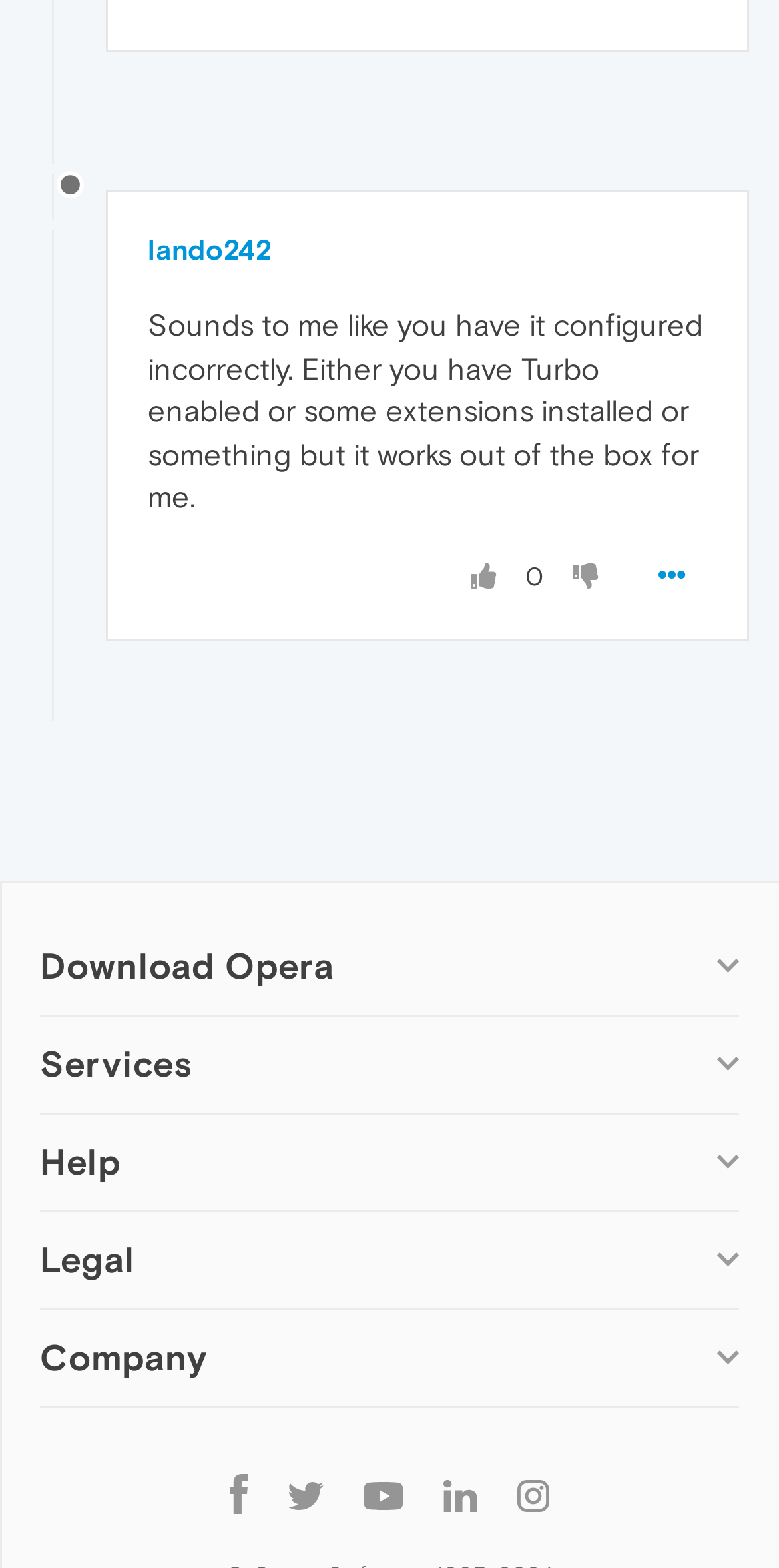Locate the bounding box coordinates of the clickable area to execute the instruction: "Explore Opera for Android". Provide the coordinates as four float numbers between 0 and 1, represented as [left, top, right, bottom].

[0.079, 0.909, 0.344, 0.927]